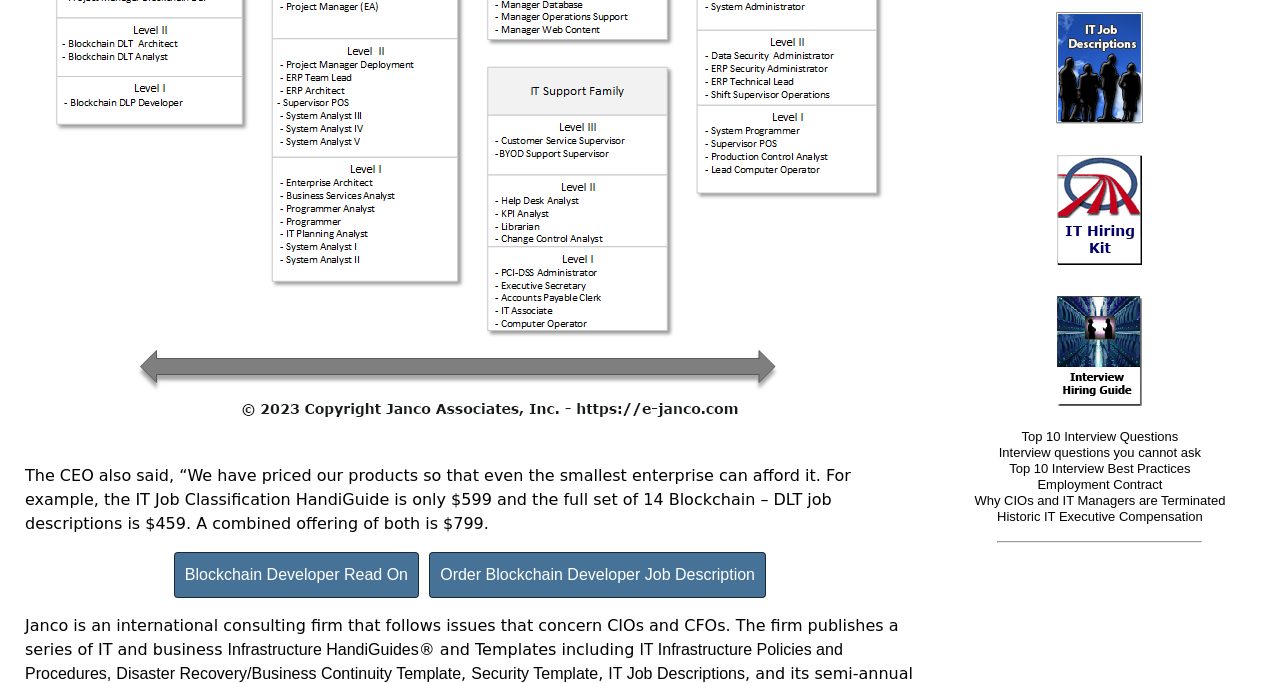Carefully examine the image and provide an in-depth answer to the question: What is the purpose of the Disaster Recovery/Business Continuity Template?

Although the webpage mentions the Disaster Recovery/Business Continuity Template, it does not provide information on its specific purpose. However, based on the context, it can be inferred that it is related to IT infrastructure and business continuity planning.